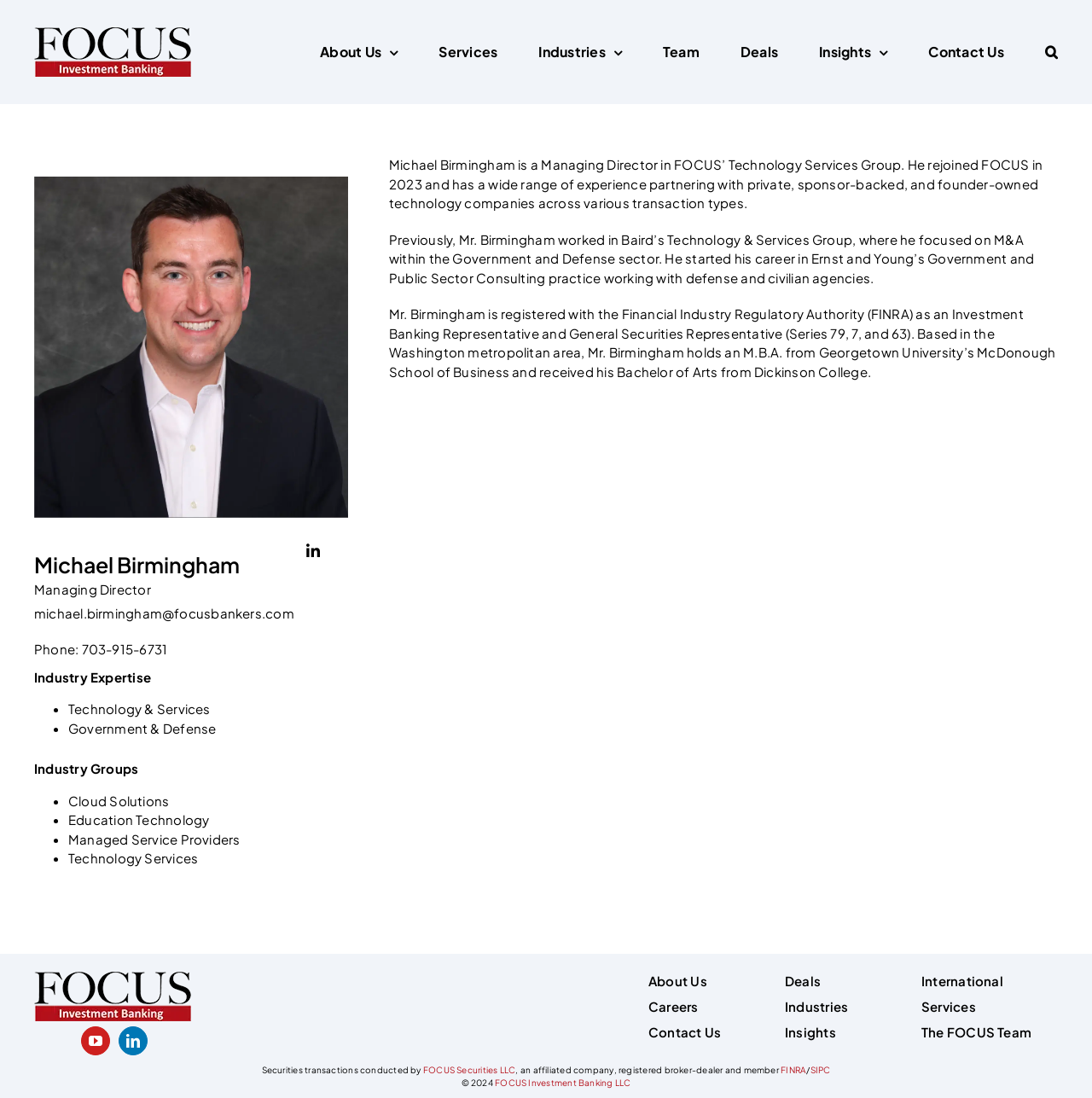Please identify the bounding box coordinates of the element that needs to be clicked to perform the following instruction: "Click the FOCUS Logo".

[0.031, 0.024, 0.176, 0.071]